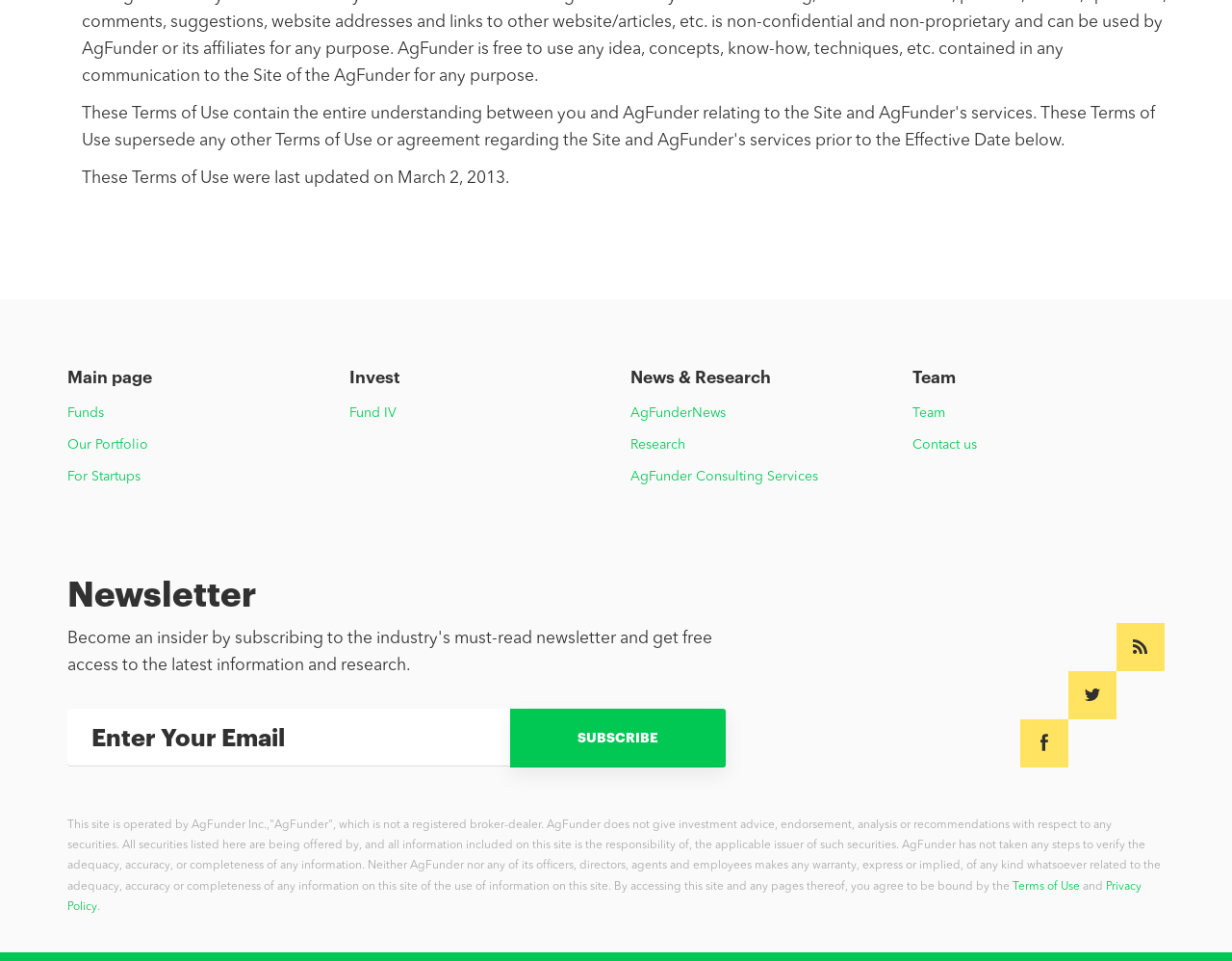Provide a one-word or one-phrase answer to the question:
How many main categories are there in the navigation menu?

4